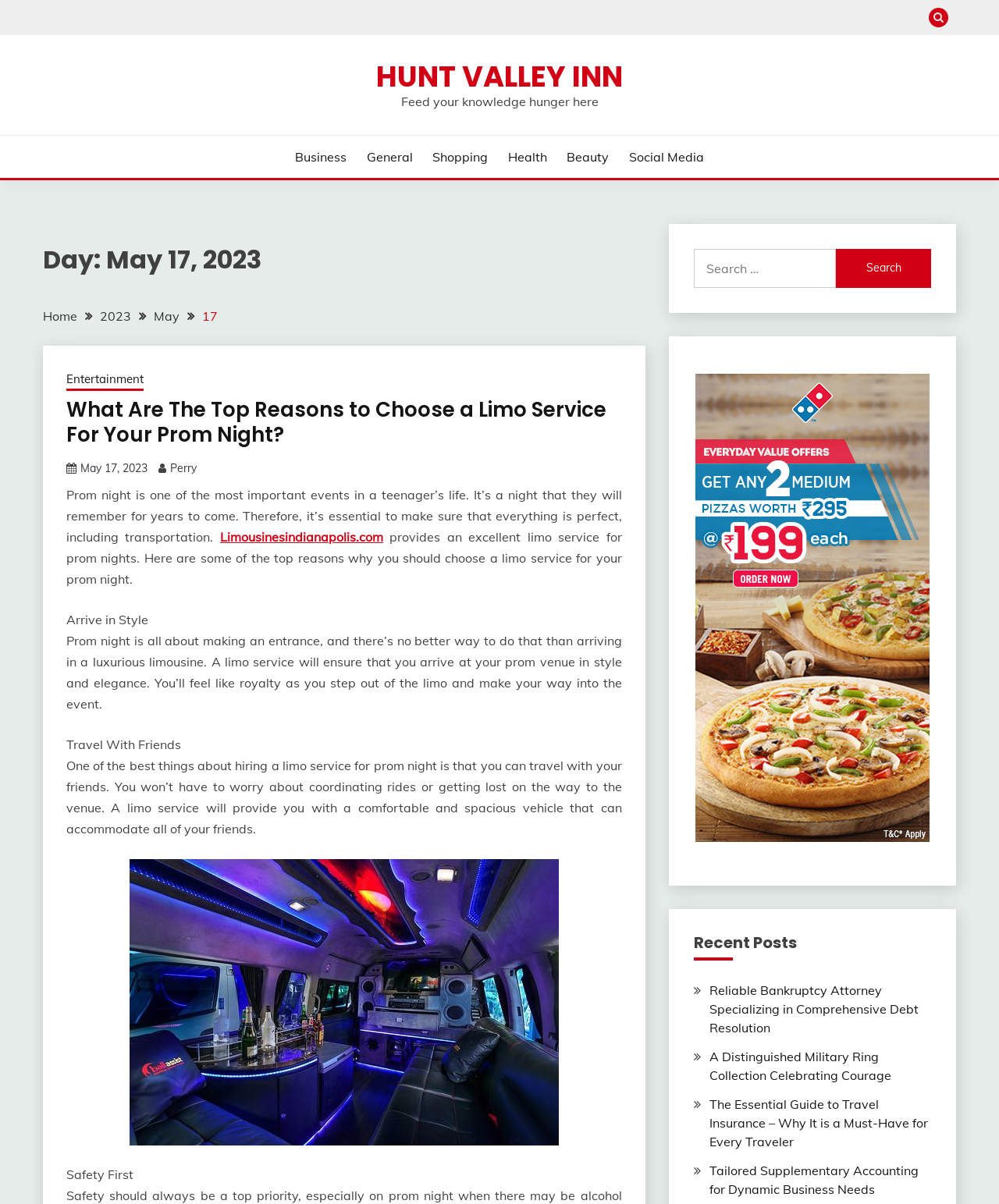What is the main topic of the webpage?
Identify the answer in the screenshot and reply with a single word or phrase.

Prom night